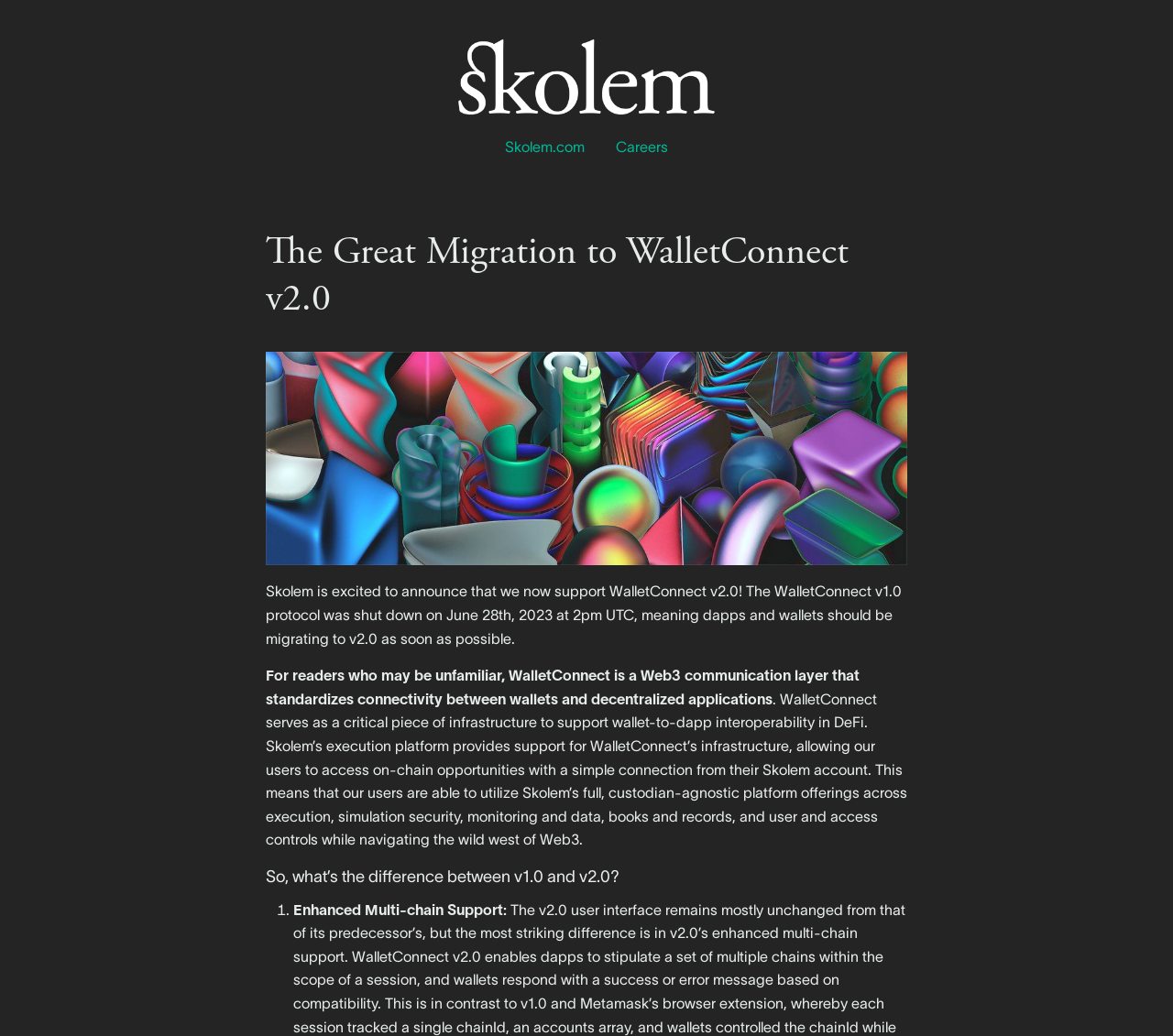Craft a detailed narrative of the webpage's structure and content.

The webpage is announcing Skolem's support for WalletConnect v2.0. At the top, there is a link and an image side by side, taking up about half of the screen width. Below them, there are two more links, "Skolem.com" and "Careers", positioned next to each other.

The main content of the page starts with a heading "The Great Migration to WalletConnect v2.0", which is accompanied by an image with the same title. Below the heading, there is a paragraph of text announcing the support for WalletConnect v2.0 and explaining the importance of migrating to the new version.

Following the announcement, there is another paragraph explaining what WalletConnect is and its role in Web3 communication. This is followed by a longer paragraph describing how Skolem's execution platform supports WalletConnect's infrastructure, allowing users to access on-chain opportunities.

Further down, there is a heading "So, what's the difference between v1.0 and v2.0?" followed by a list, with the first item being "Enhanced Multi-chain Support:". The list item is indented and has a number marker "1.".